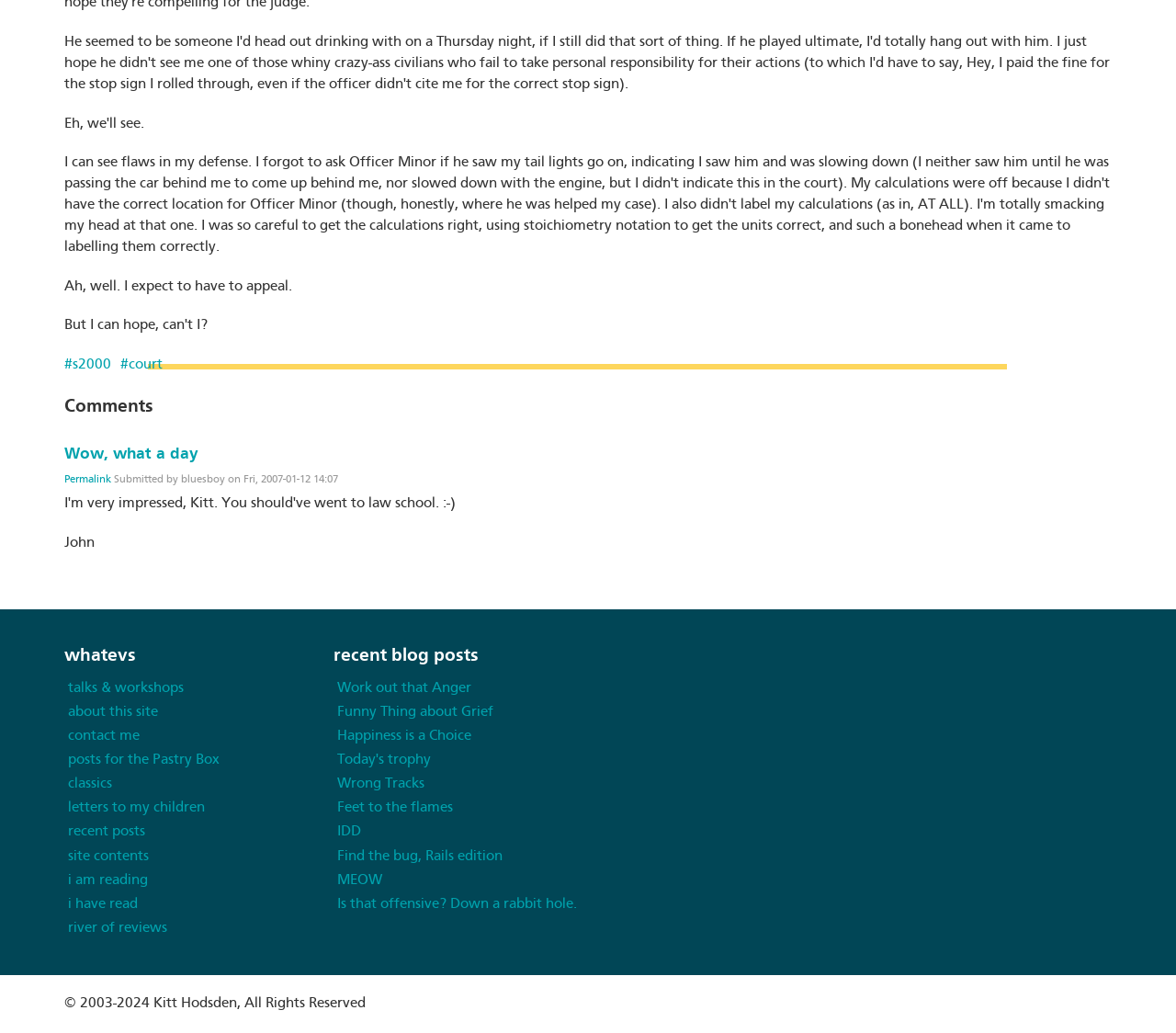Determine the bounding box coordinates of the area to click in order to meet this instruction: "Read the 'Comments' section".

[0.055, 0.385, 0.945, 0.404]